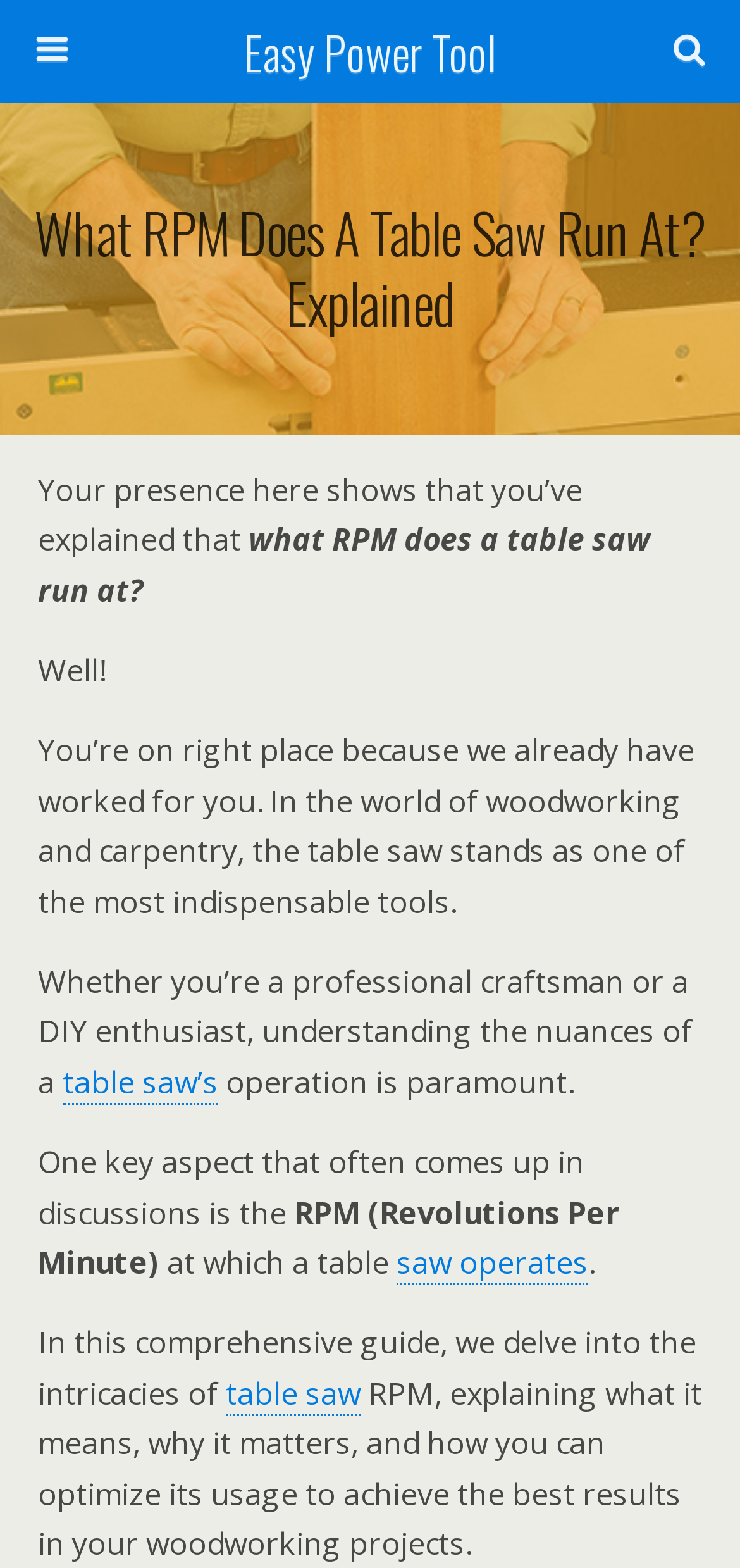What is the main topic of this webpage?
Please answer the question with as much detail and depth as you can.

The main topic of this webpage is the RPM of a table saw, which is explained in detail with the help of different points to make it easy to understand.